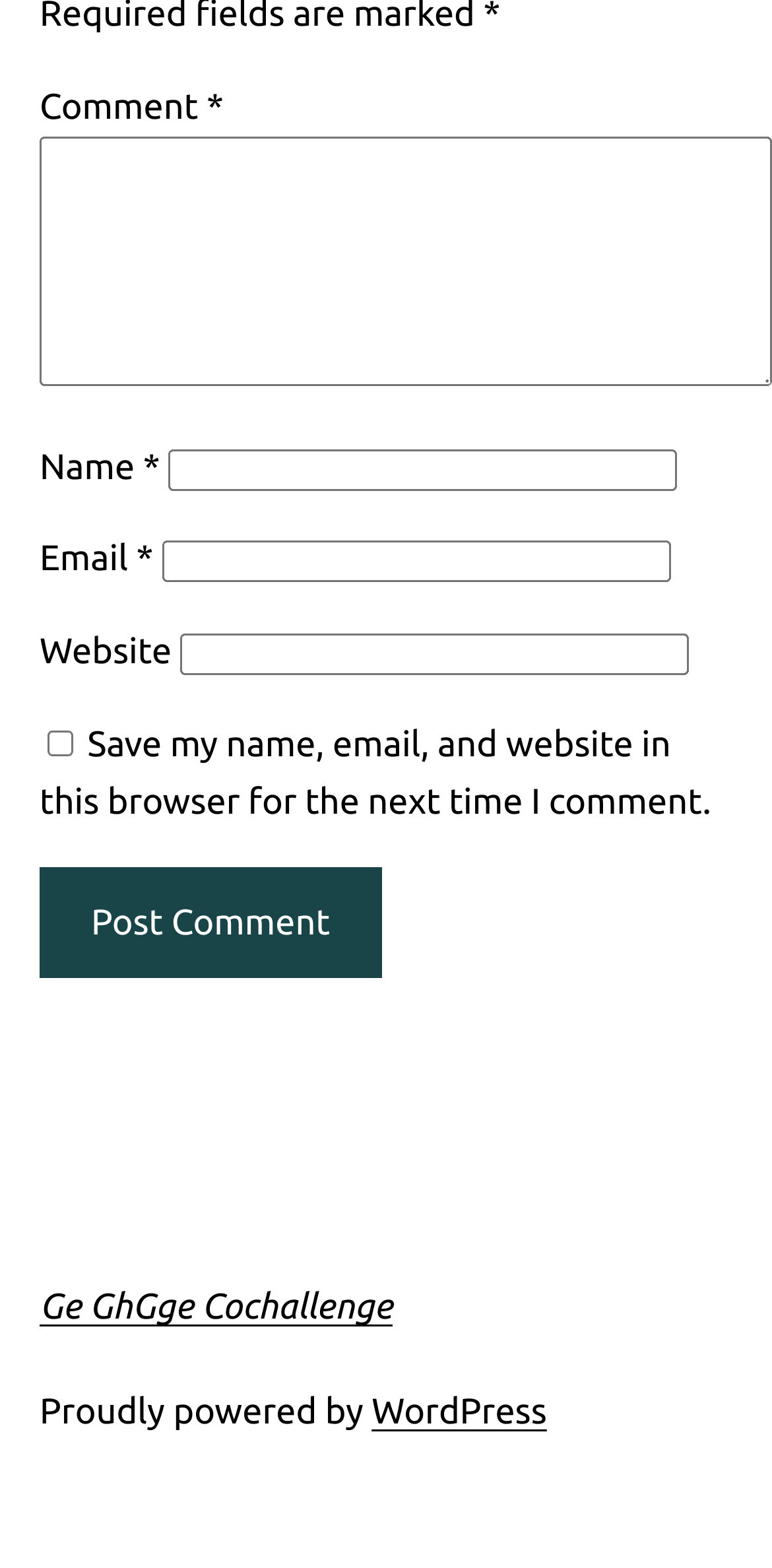How many textboxes are required?
Please respond to the question with a detailed and informative answer.

There are three required textboxes on the webpage: 'Comment', 'Name', and 'Email'. These textboxes are marked with an asterisk (*) to indicate that they are required fields.